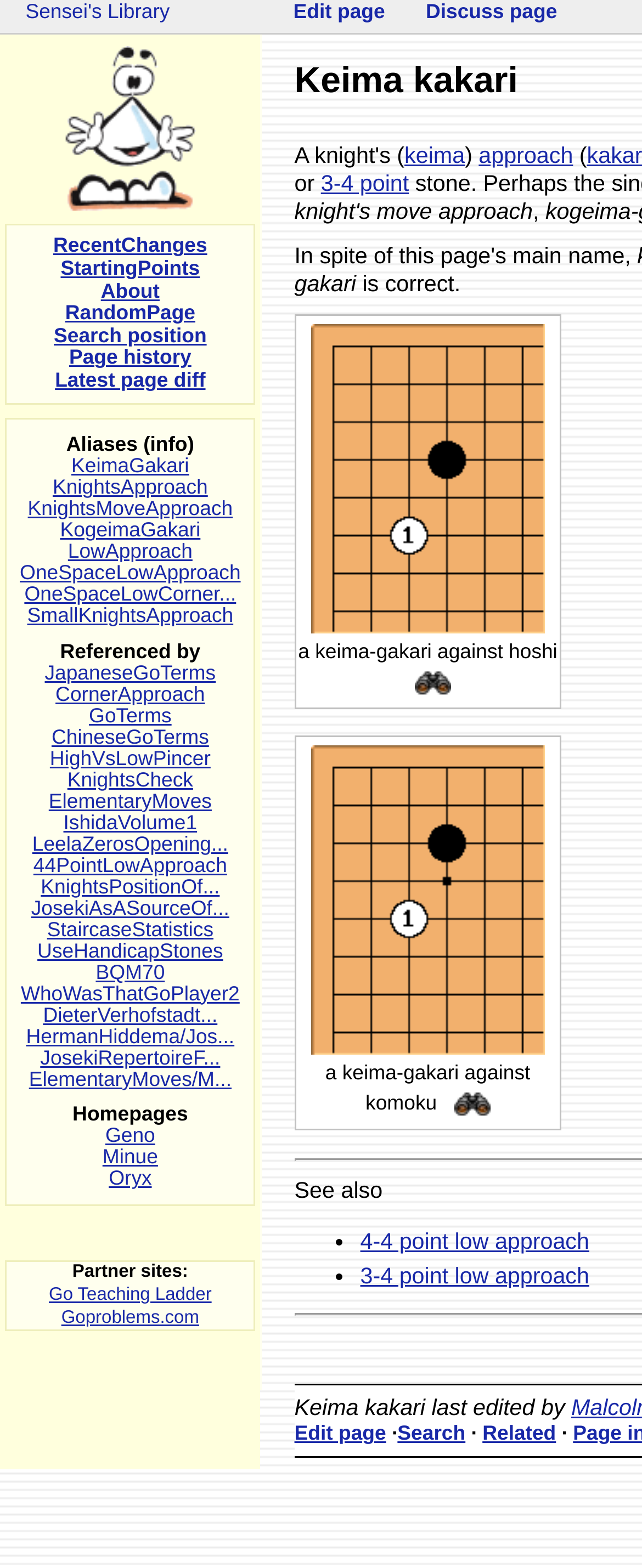Can you provide the bounding box coordinates for the element that should be clicked to implement the instruction: "Get a quote for 'scrap my ford'"?

None